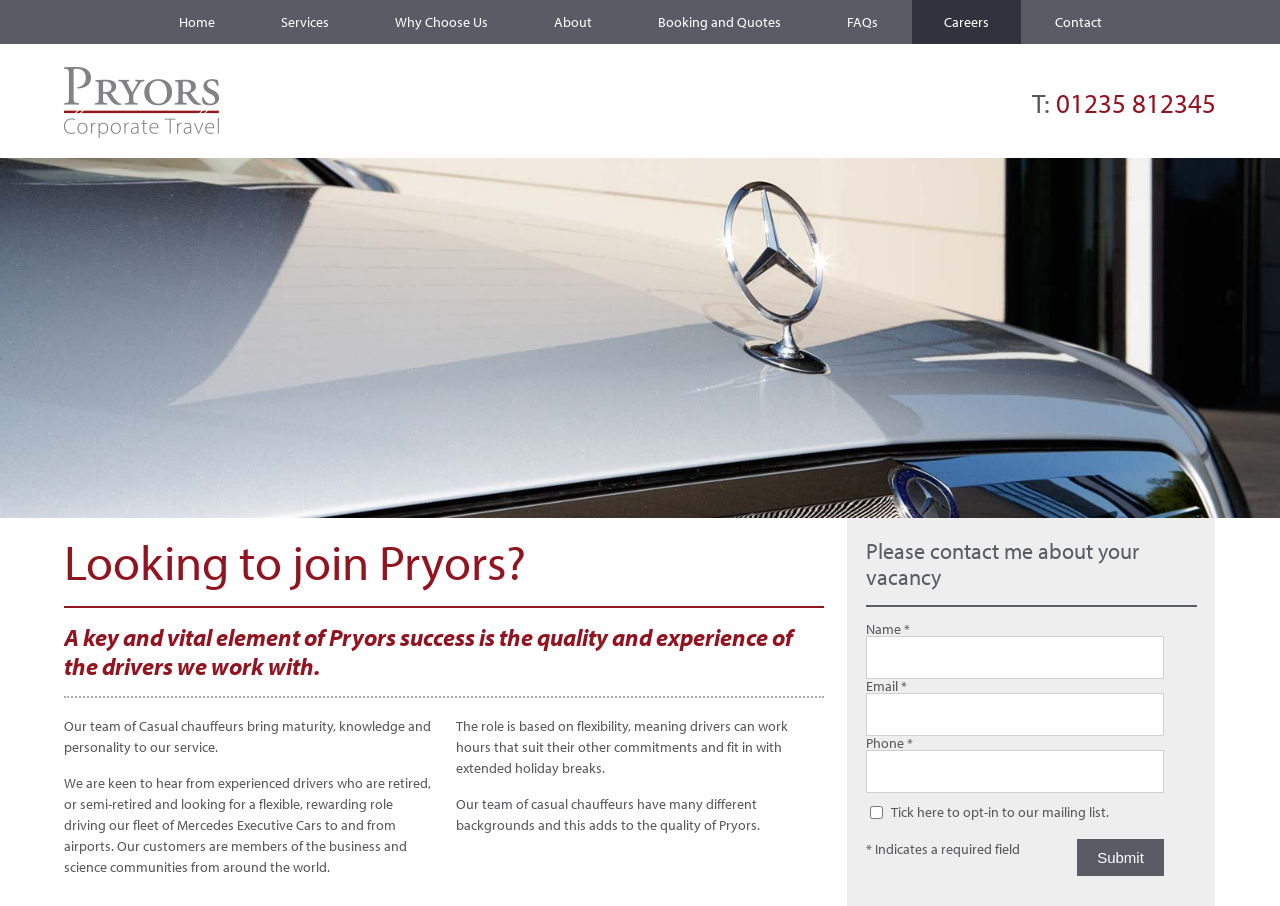Identify the bounding box coordinates for the region of the element that should be clicked to carry out the instruction: "Click on the 'Home' link". The bounding box coordinates should be four float numbers between 0 and 1, i.e., [left, top, right, bottom].

[0.114, 0.0, 0.193, 0.048]